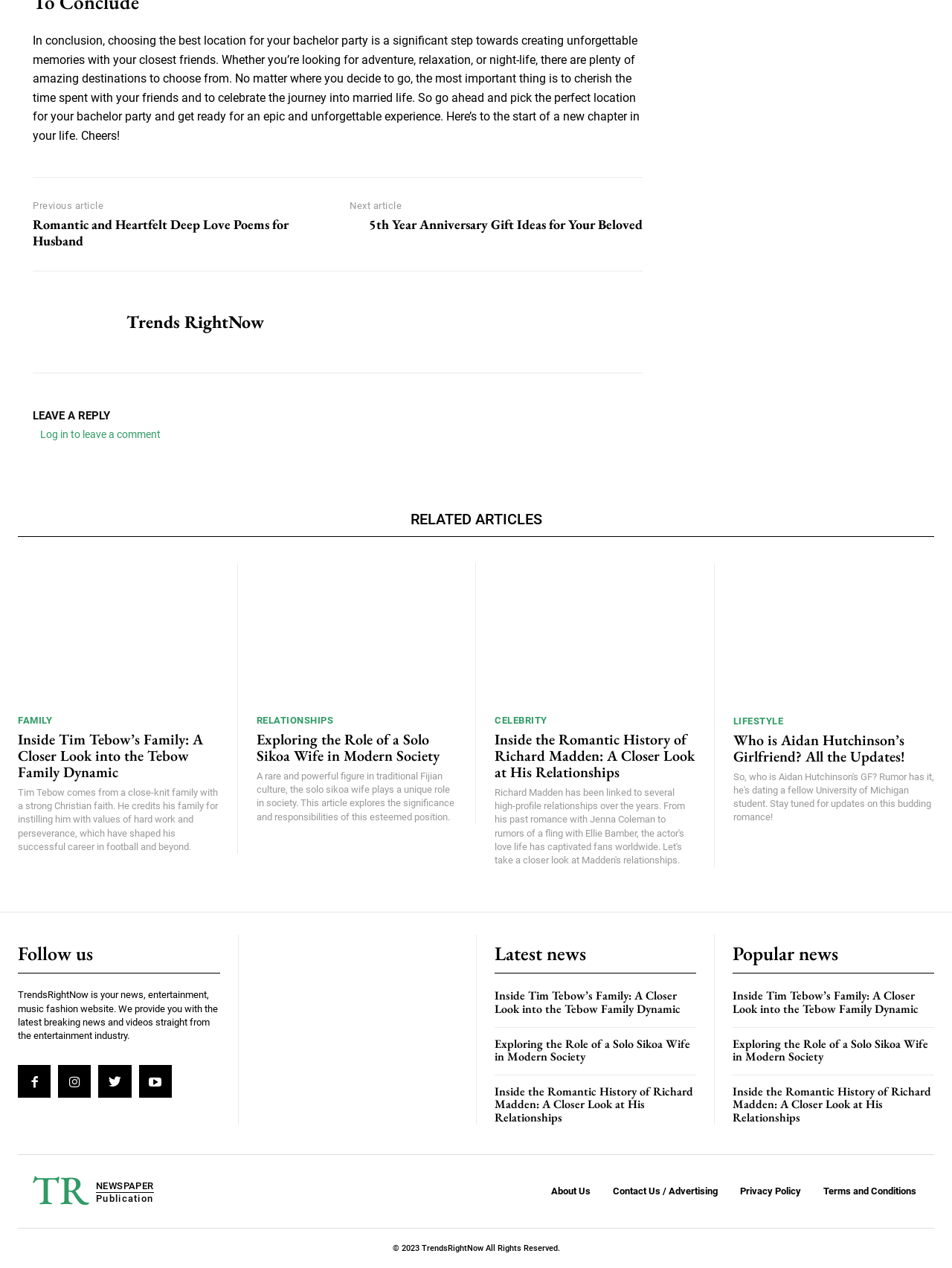Give a one-word or one-phrase response to the question: 
What categories of articles are available on the website?

FAMILY, RELATIONSHIPS, CELEBRITY, LIFESTYLE